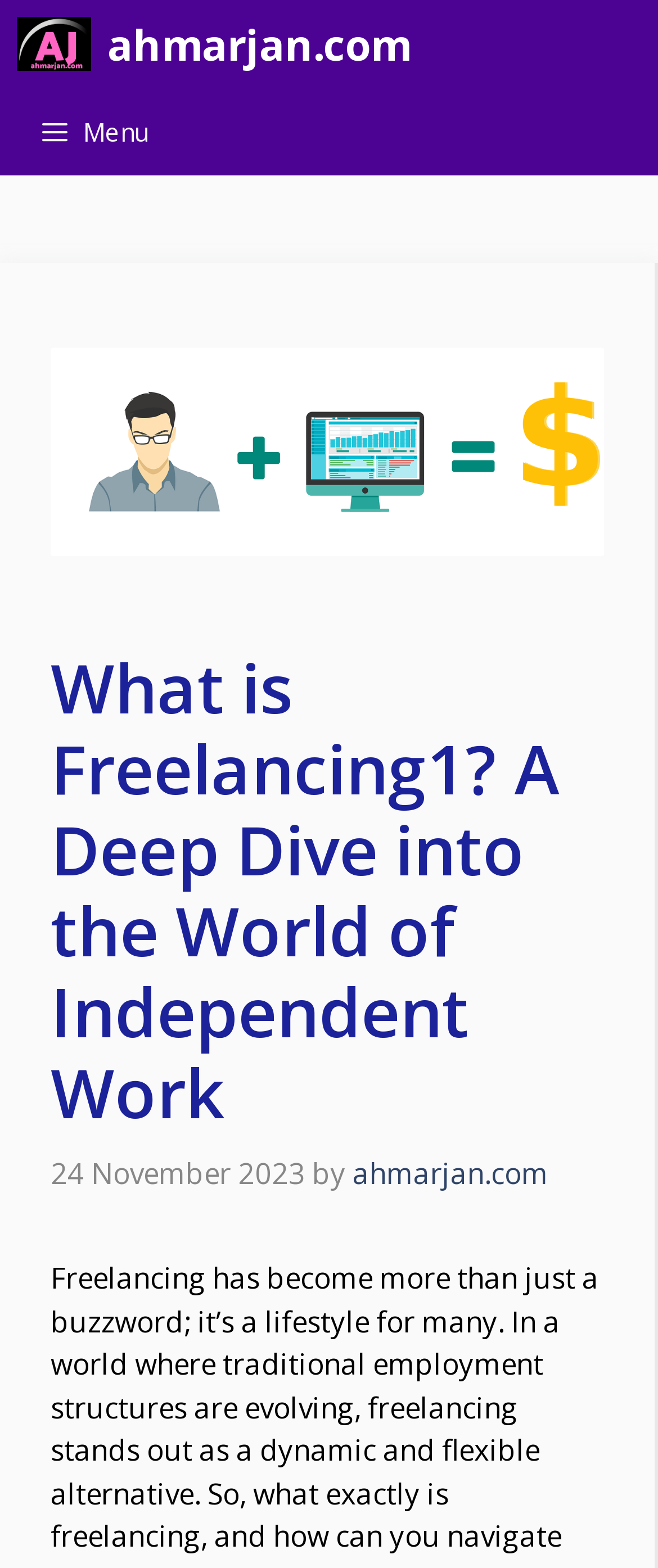Determine the bounding box for the UI element described here: "ahmarjan.com".

[0.536, 0.735, 0.833, 0.76]